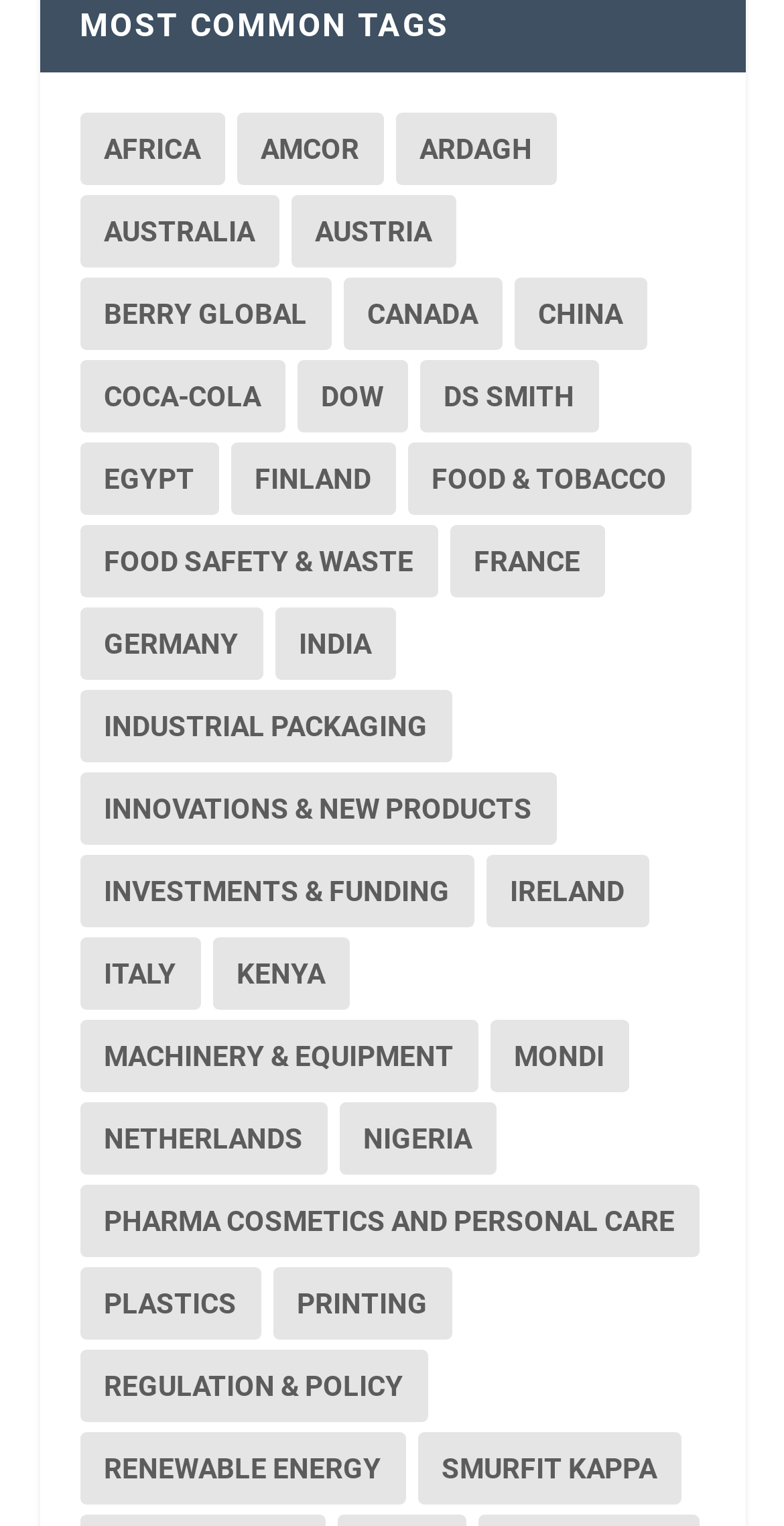Give a concise answer using only one word or phrase for this question:
Which country is listed first alphabetically?

Africa